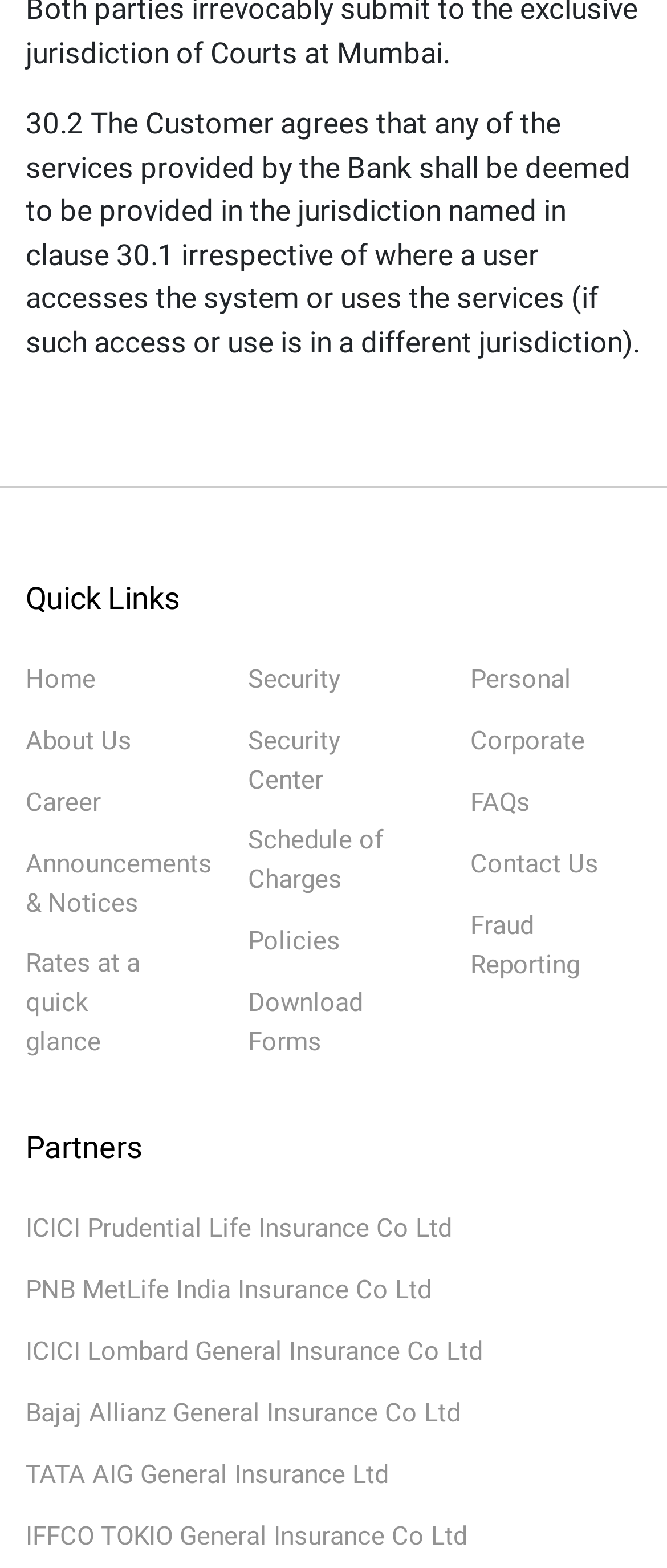Locate the coordinates of the bounding box for the clickable region that fulfills this instruction: "access security center".

[0.372, 0.462, 0.51, 0.507]